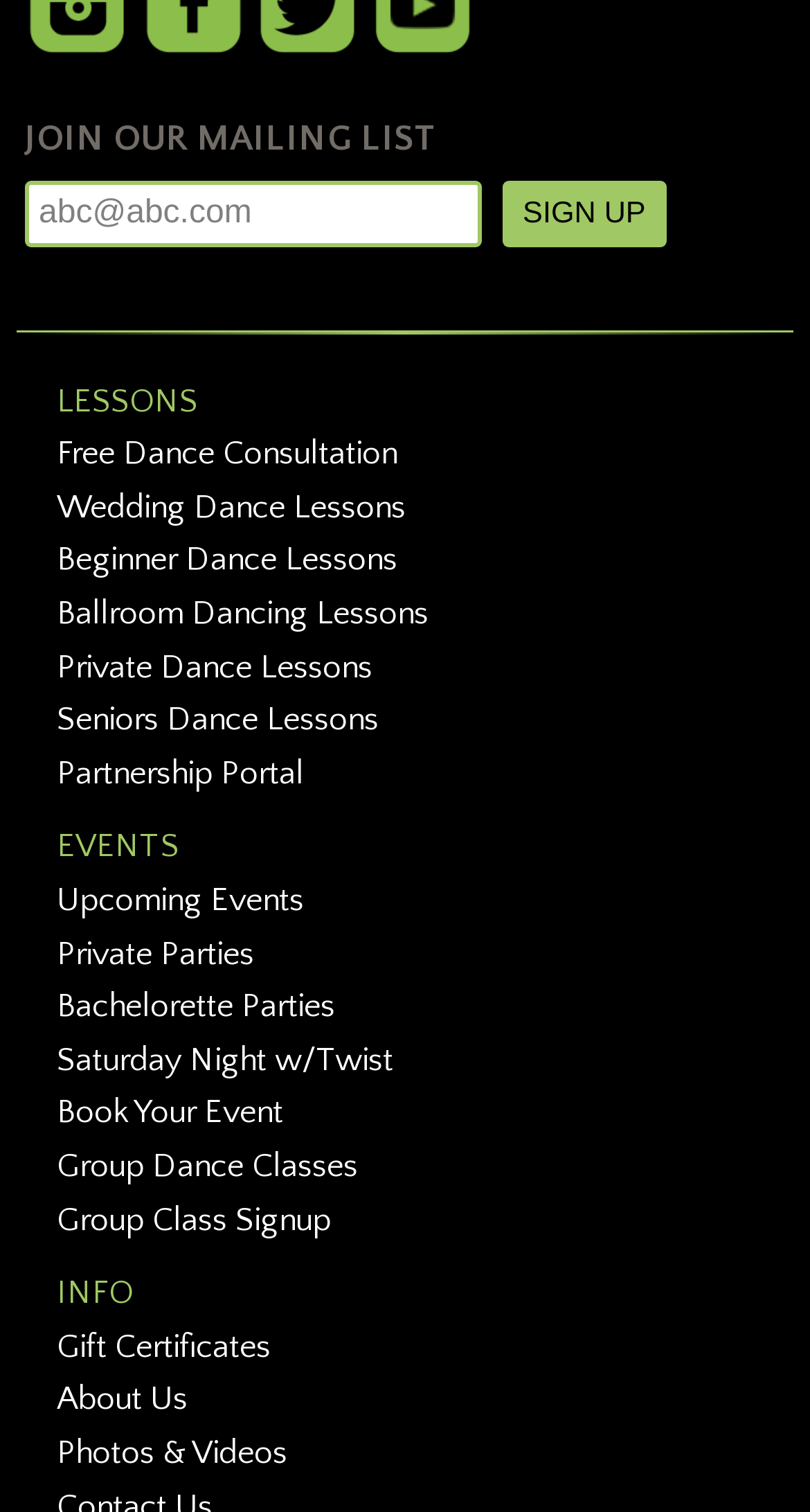Determine the bounding box coordinates of the clickable element necessary to fulfill the instruction: "View the post about 'steve jobs'". Provide the coordinates as four float numbers within the 0 to 1 range, i.e., [left, top, right, bottom].

None